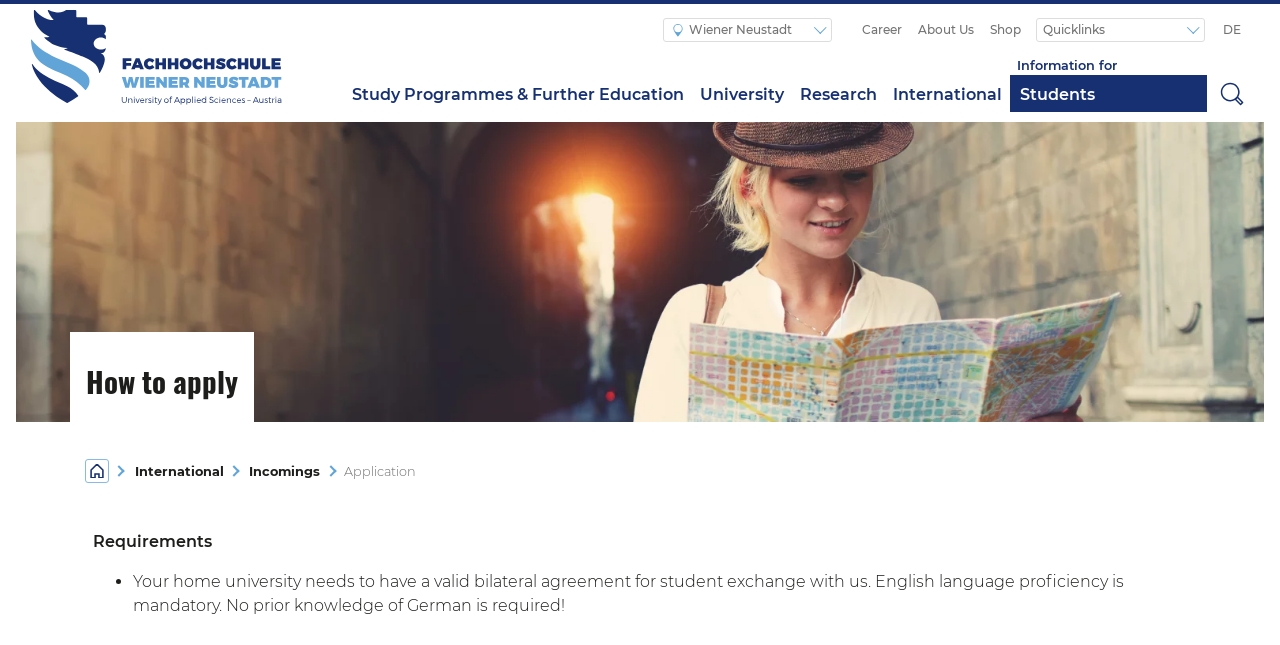Give a one-word or one-phrase response to the question: 
What is the requirement for student exchange?

Bilateral agreement and English proficiency